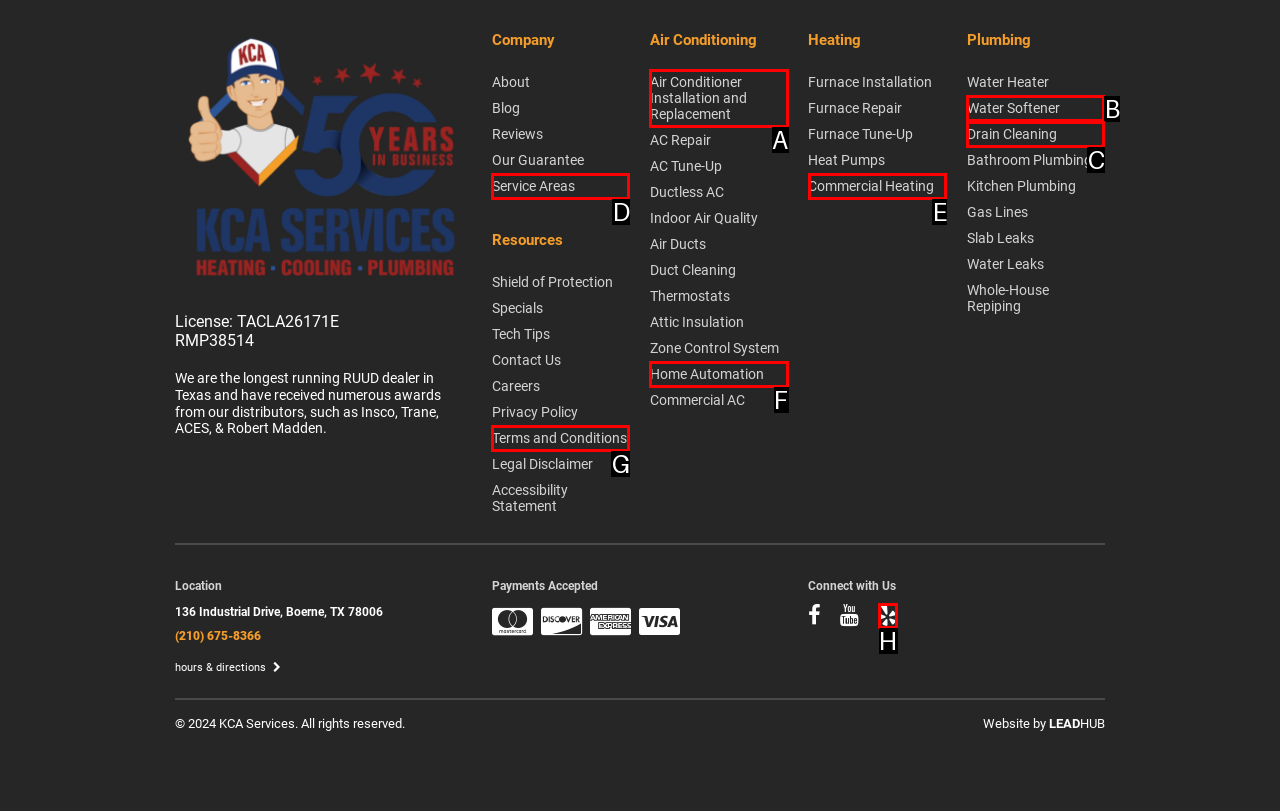From the options provided, determine which HTML element best fits the description: Air Conditioner Installation and Replacement. Answer with the correct letter.

A